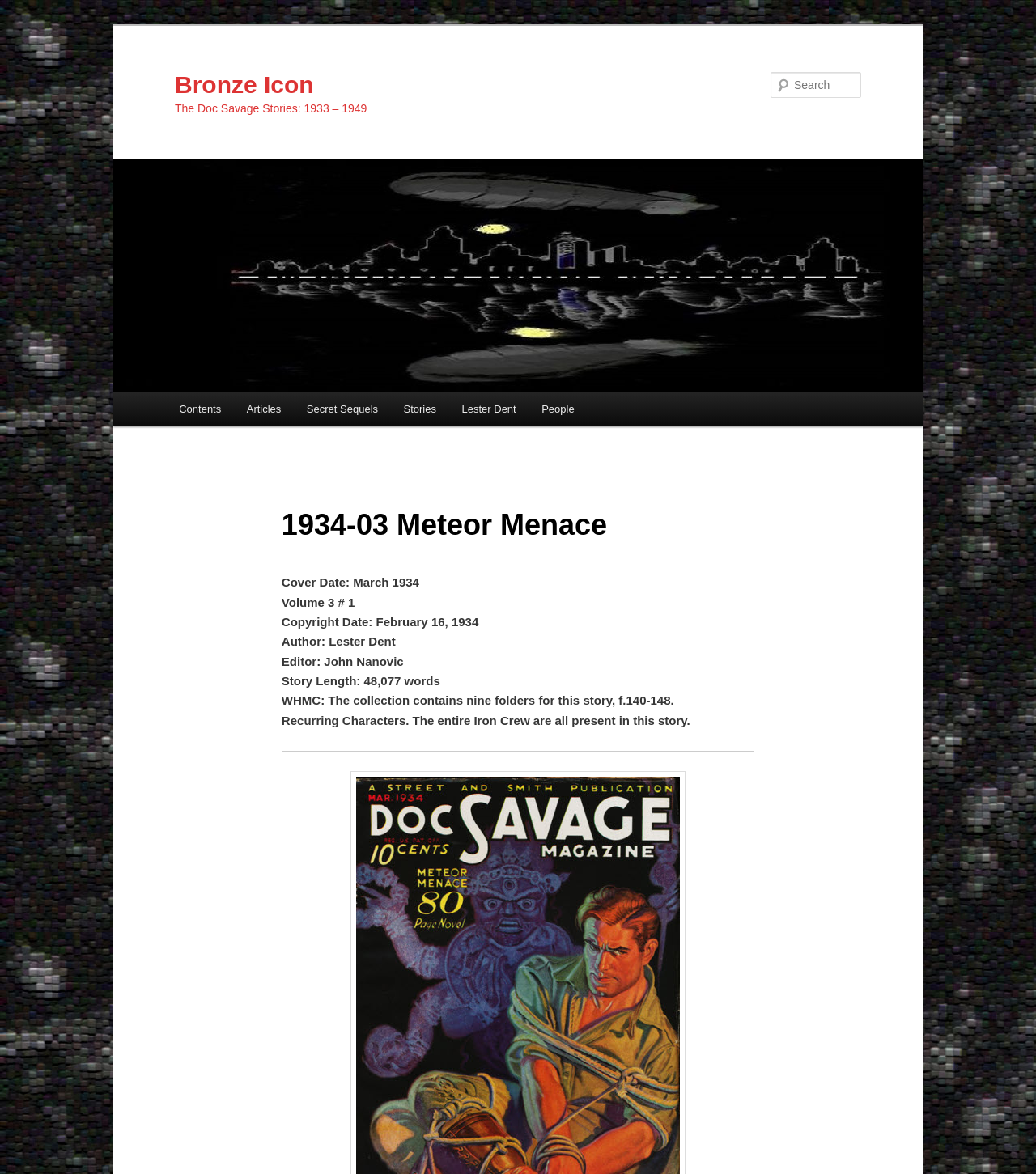What is the cover date of the story? From the image, respond with a single word or brief phrase.

March 1934